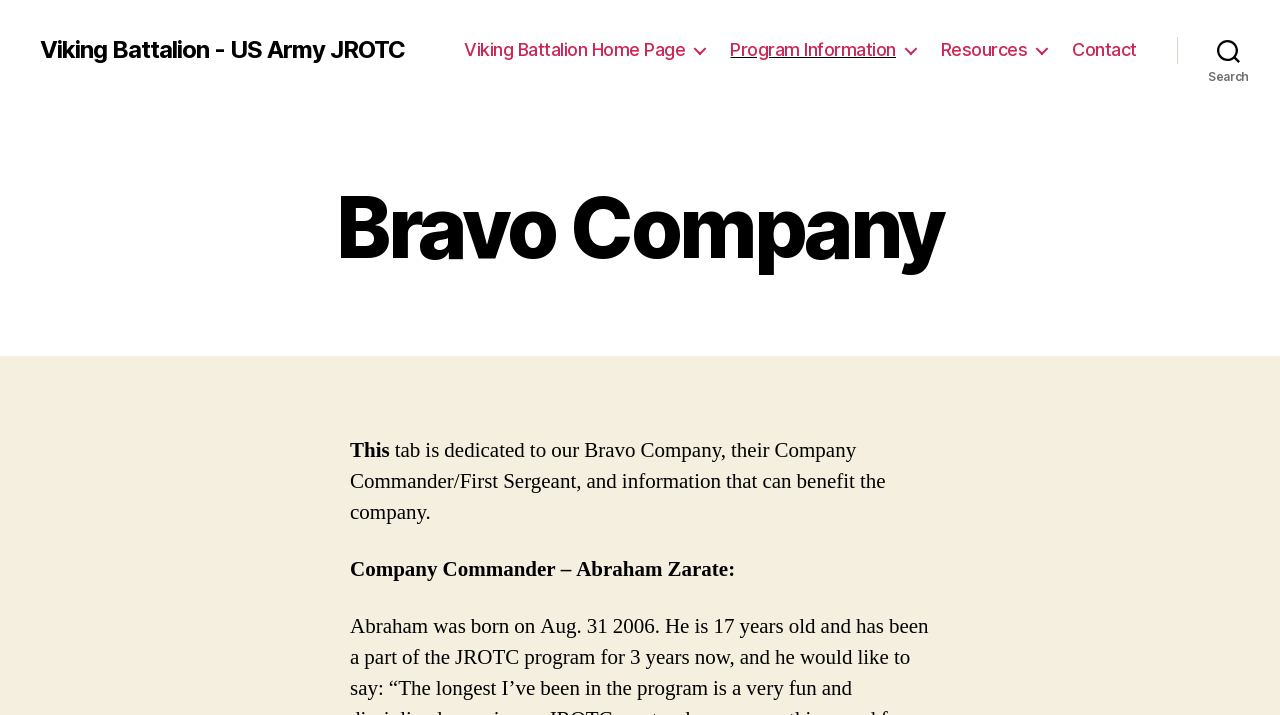Please provide a comprehensive response to the question based on the details in the image: What is the name of the company?

The name of the company can be found in the heading element, which is 'Bravo Company'.